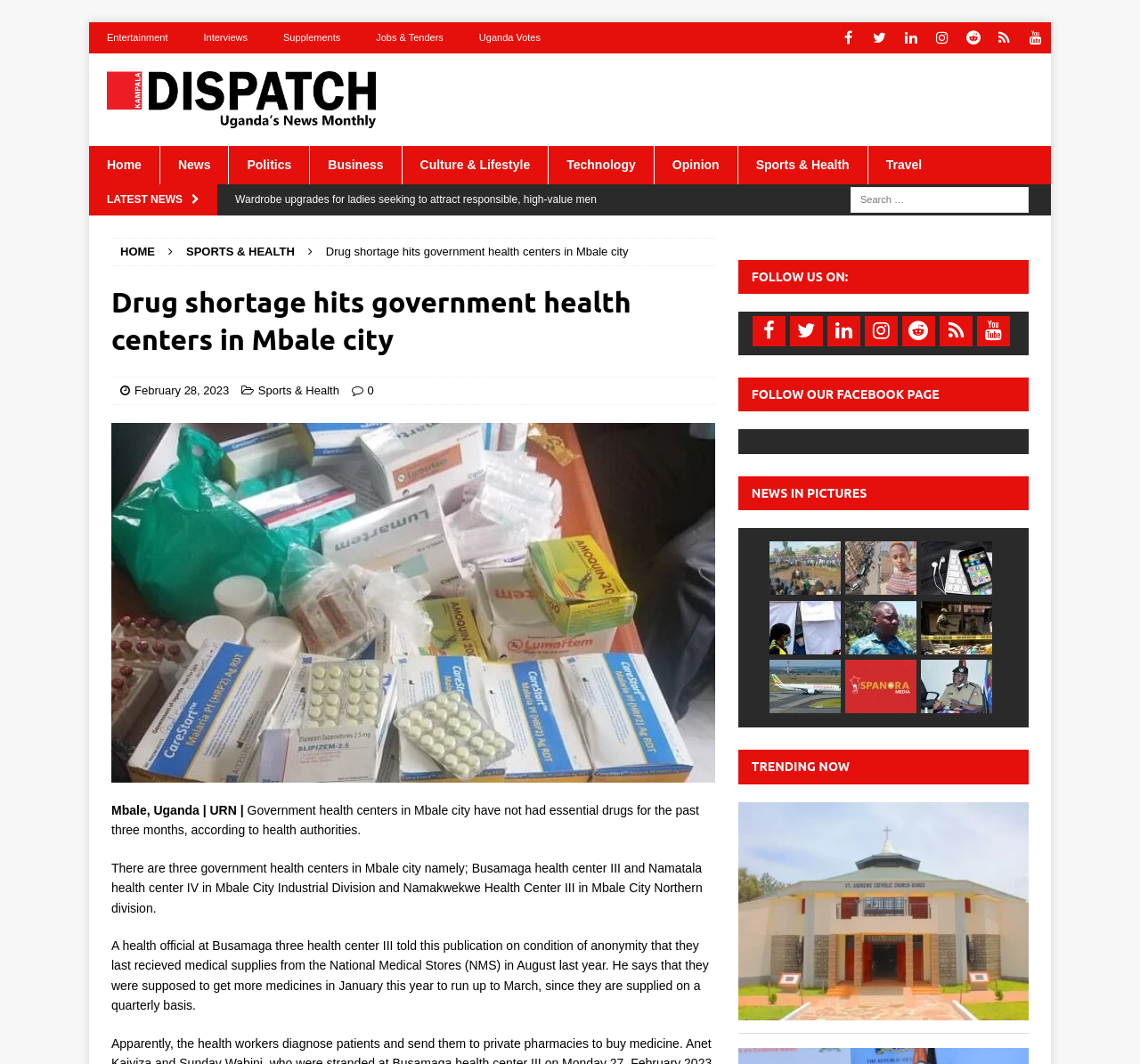Determine the bounding box coordinates of the clickable region to carry out the instruction: "Click on the 'Sports & Health' link".

[0.163, 0.23, 0.258, 0.242]